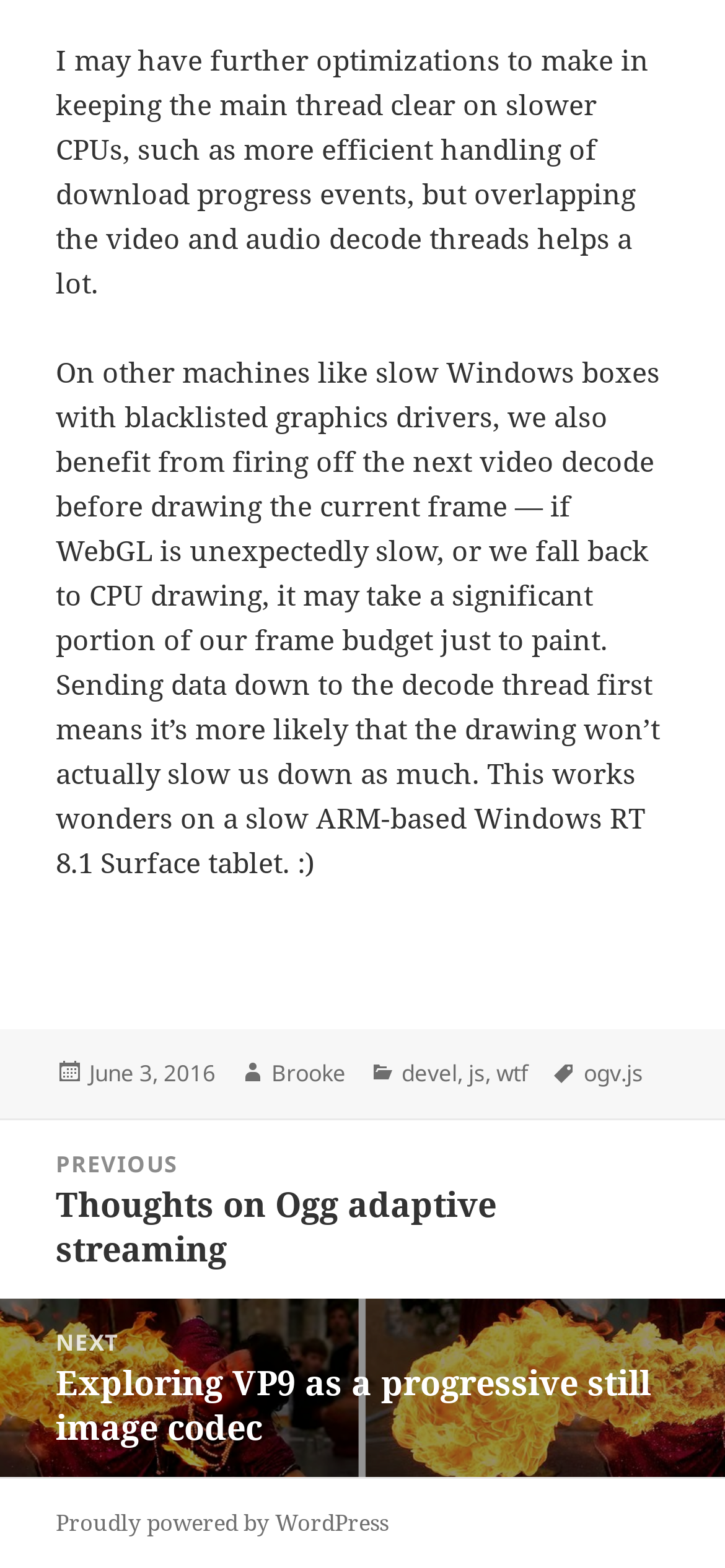Could you indicate the bounding box coordinates of the region to click in order to complete this instruction: "View previous post".

[0.0, 0.715, 1.0, 0.829]